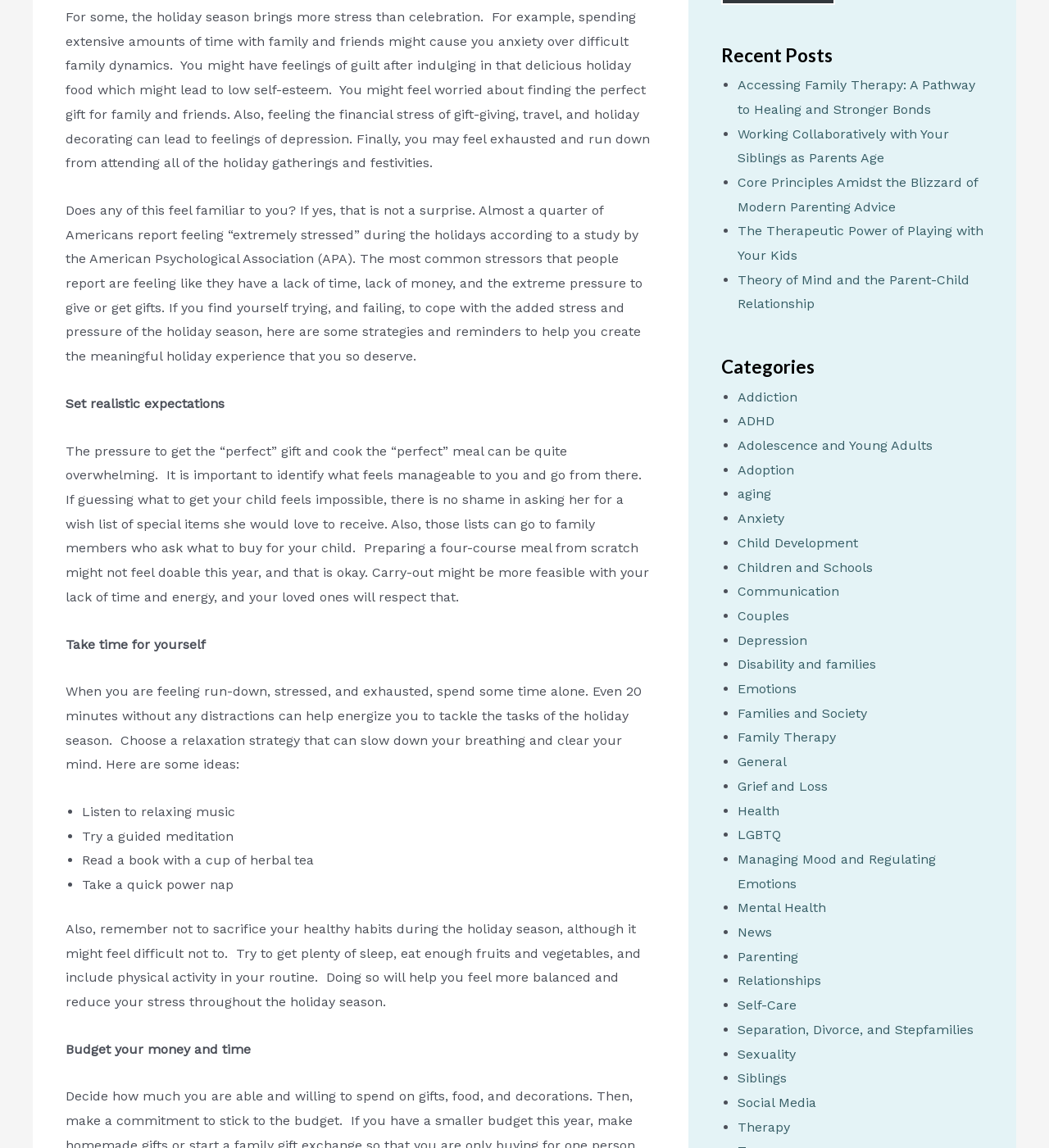Identify the bounding box coordinates for the UI element mentioned here: "Mental Health". Provide the coordinates as four float values between 0 and 1, i.e., [left, top, right, bottom].

[0.703, 0.784, 0.787, 0.798]